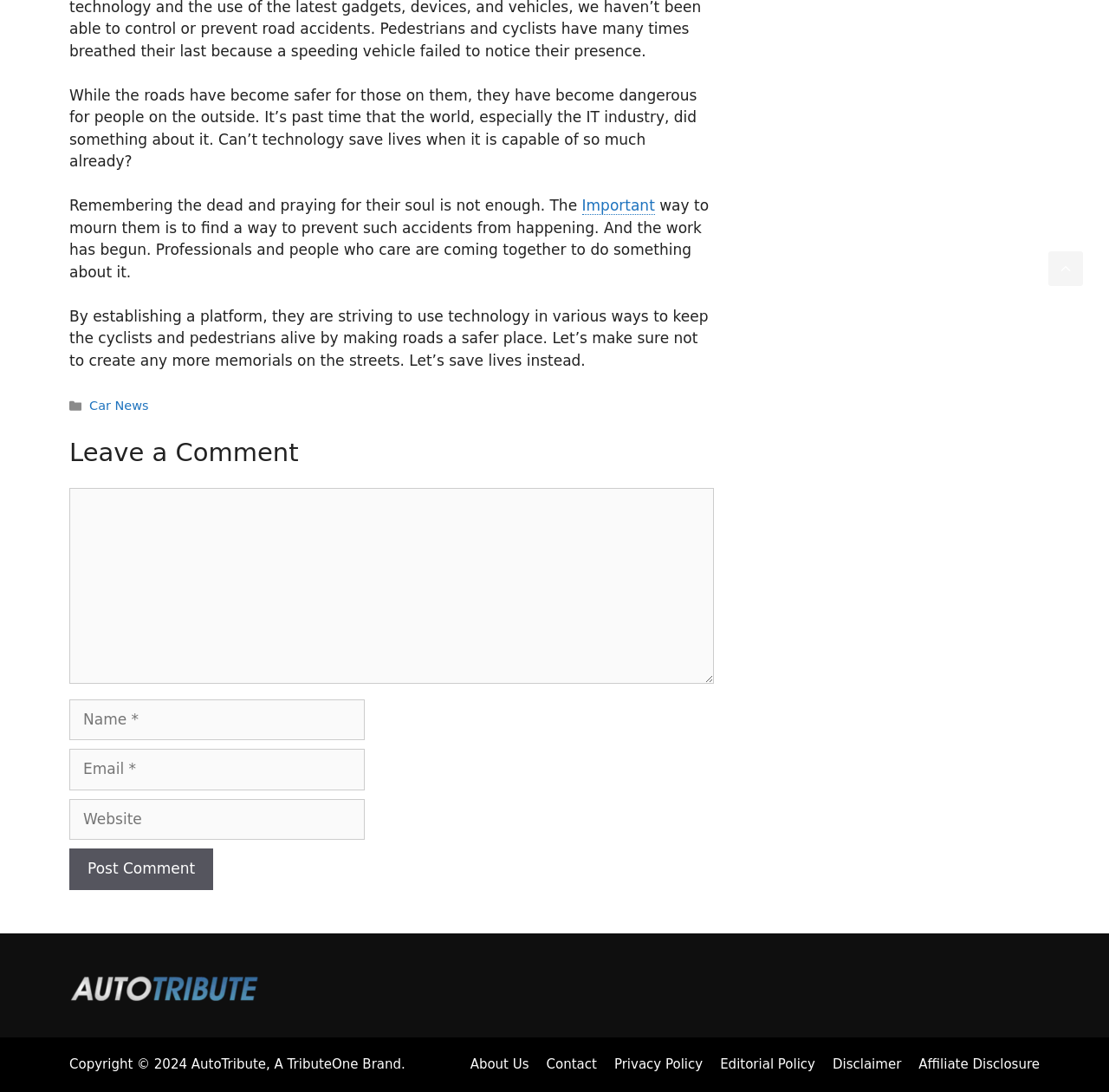Please determine the bounding box coordinates of the section I need to click to accomplish this instruction: "Leave a comment".

[0.062, 0.401, 0.644, 0.431]